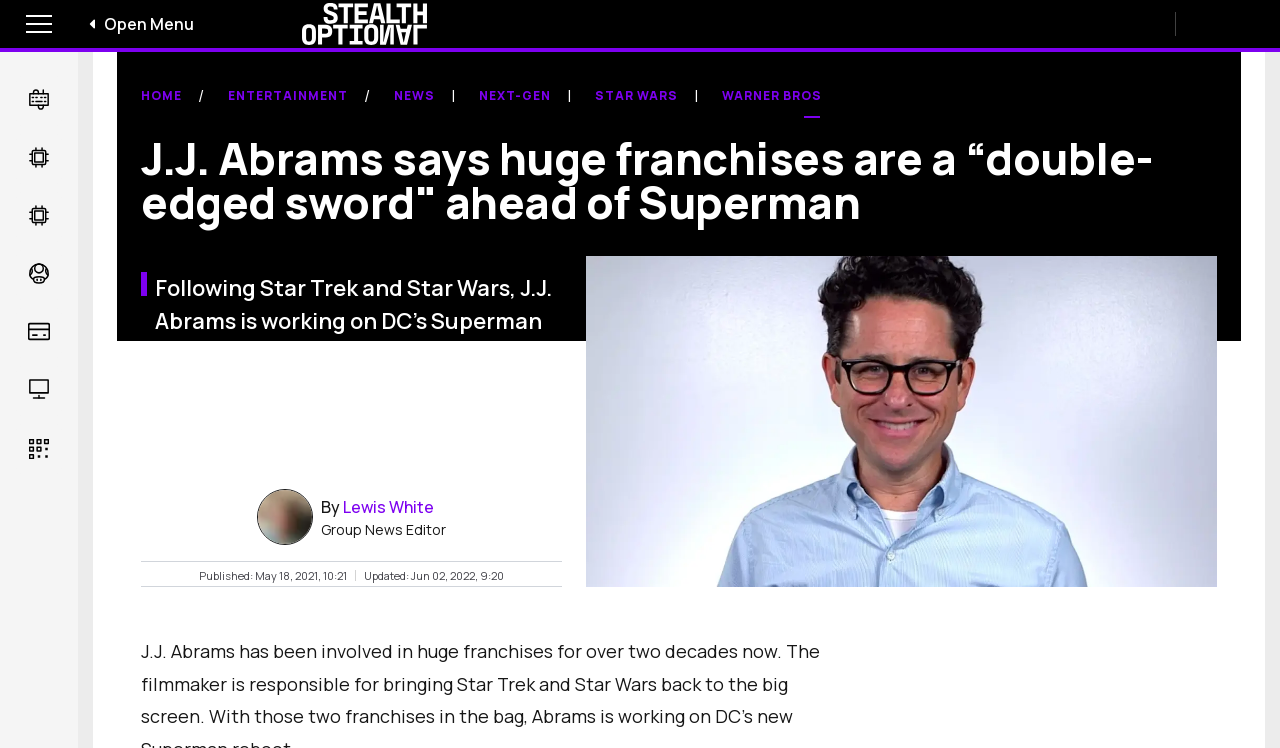What categories are available in the navigation menu?
By examining the image, provide a one-word or phrase answer.

Hardware, Tech, Software/Apps, Gaming, Buying Guides, Virtual Reality